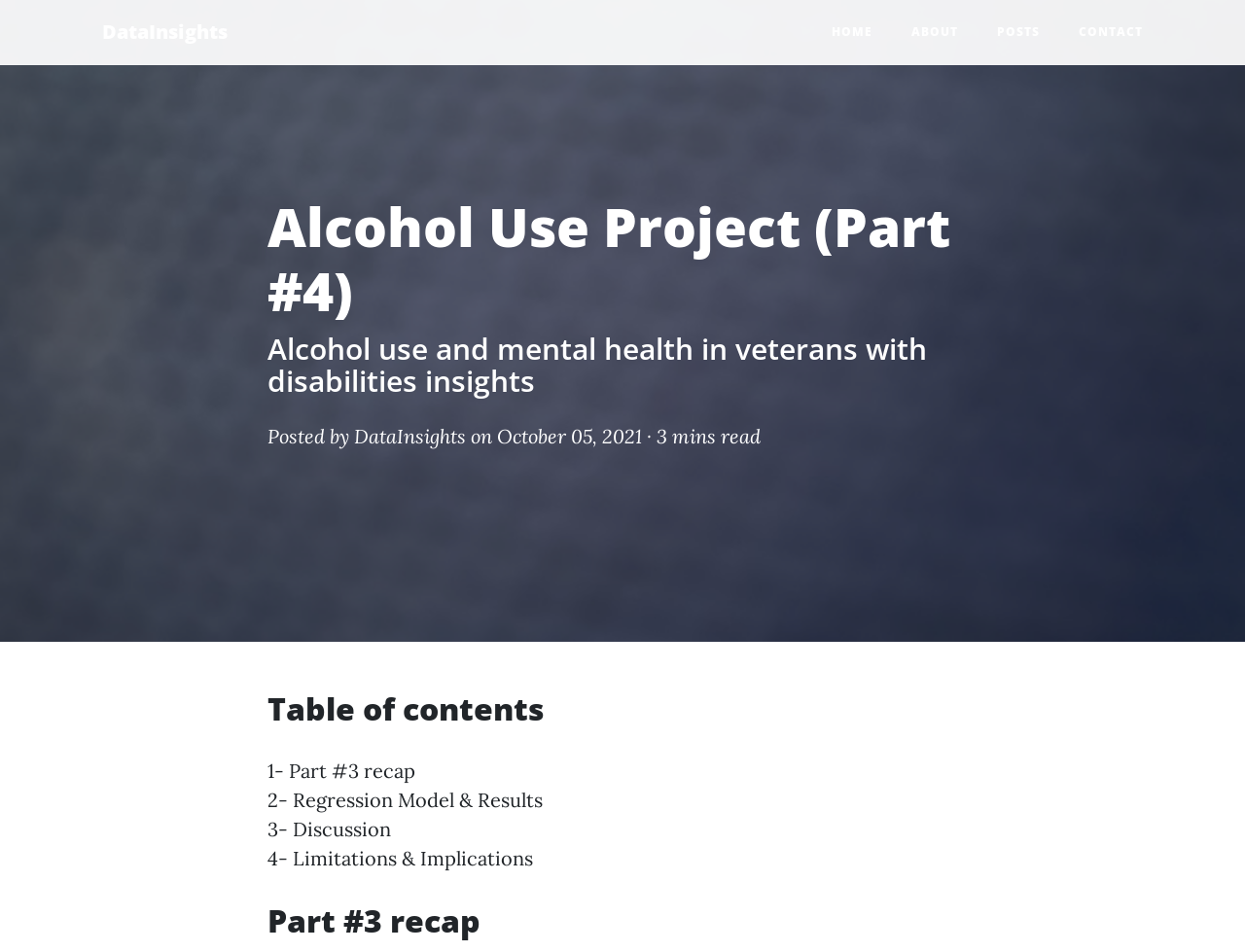What is the title of the project?
Look at the image and respond to the question as thoroughly as possible.

The title of the project can be found in the heading element 'Alcohol Use Project (Part #4)' which is located at the top of the webpage.